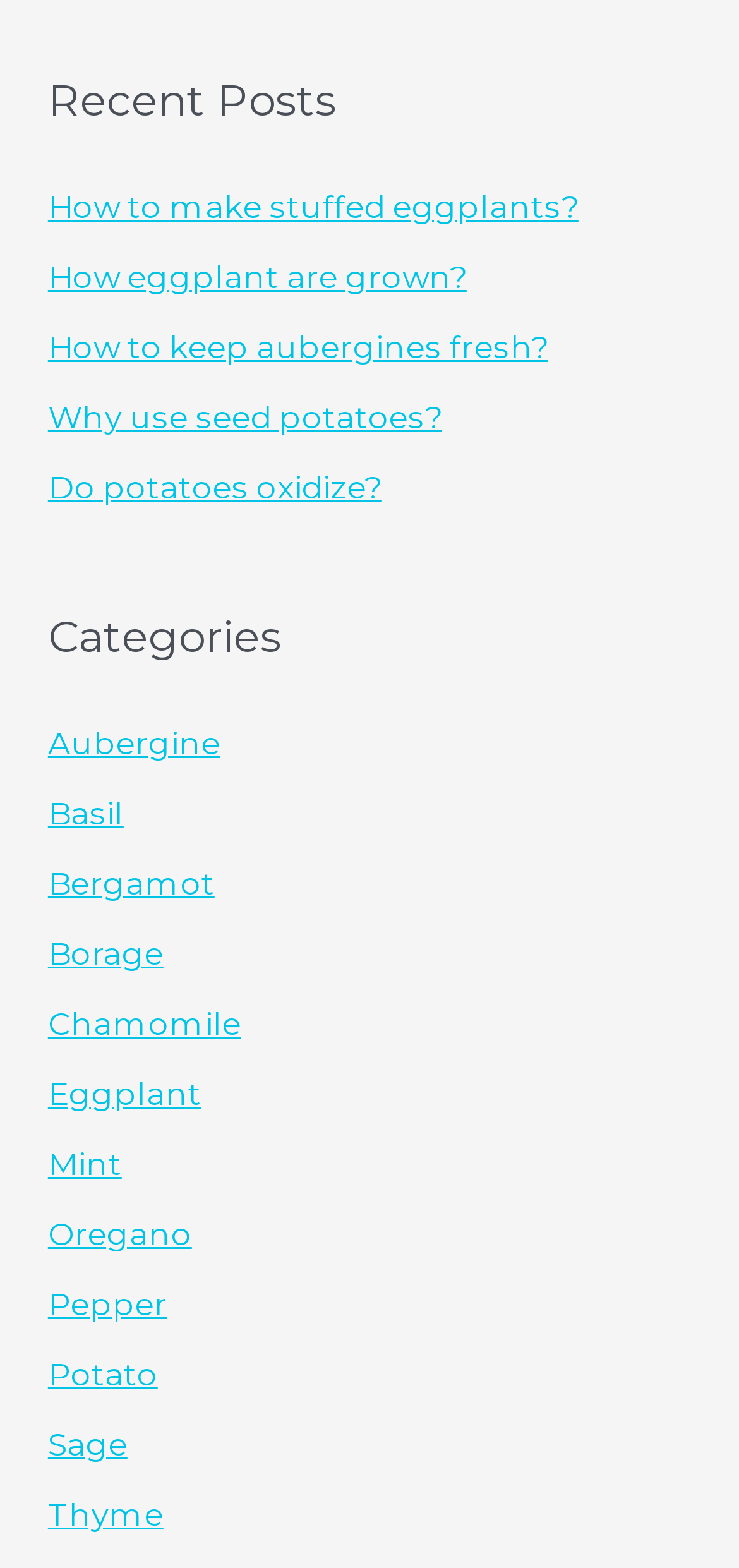Please find the bounding box coordinates of the section that needs to be clicked to achieve this instruction: "Check out the recent post about keeping aubergines fresh".

[0.065, 0.209, 0.742, 0.233]